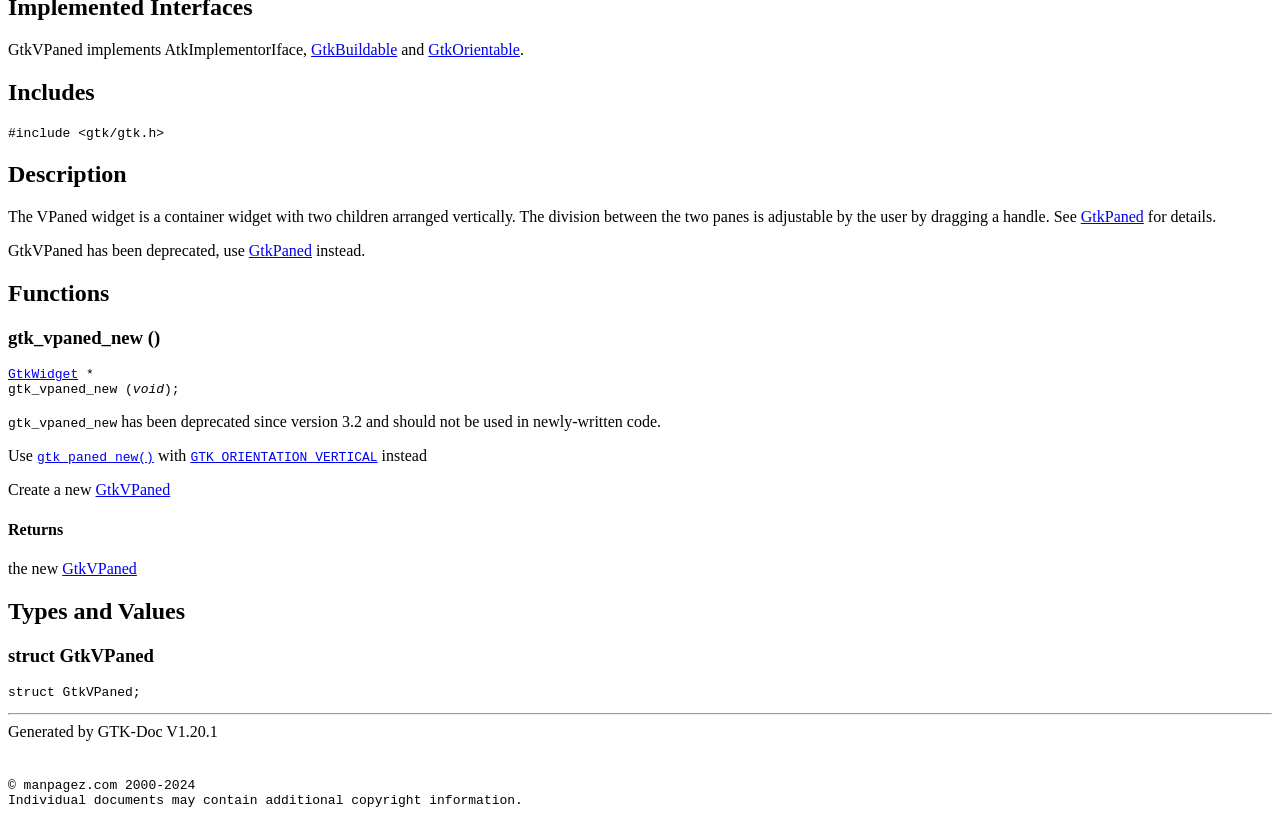Using the provided element description: "gtk_paned_new()", identify the bounding box coordinates. The coordinates should be four floats between 0 and 1 in the order [left, top, right, bottom].

[0.029, 0.542, 0.121, 0.563]